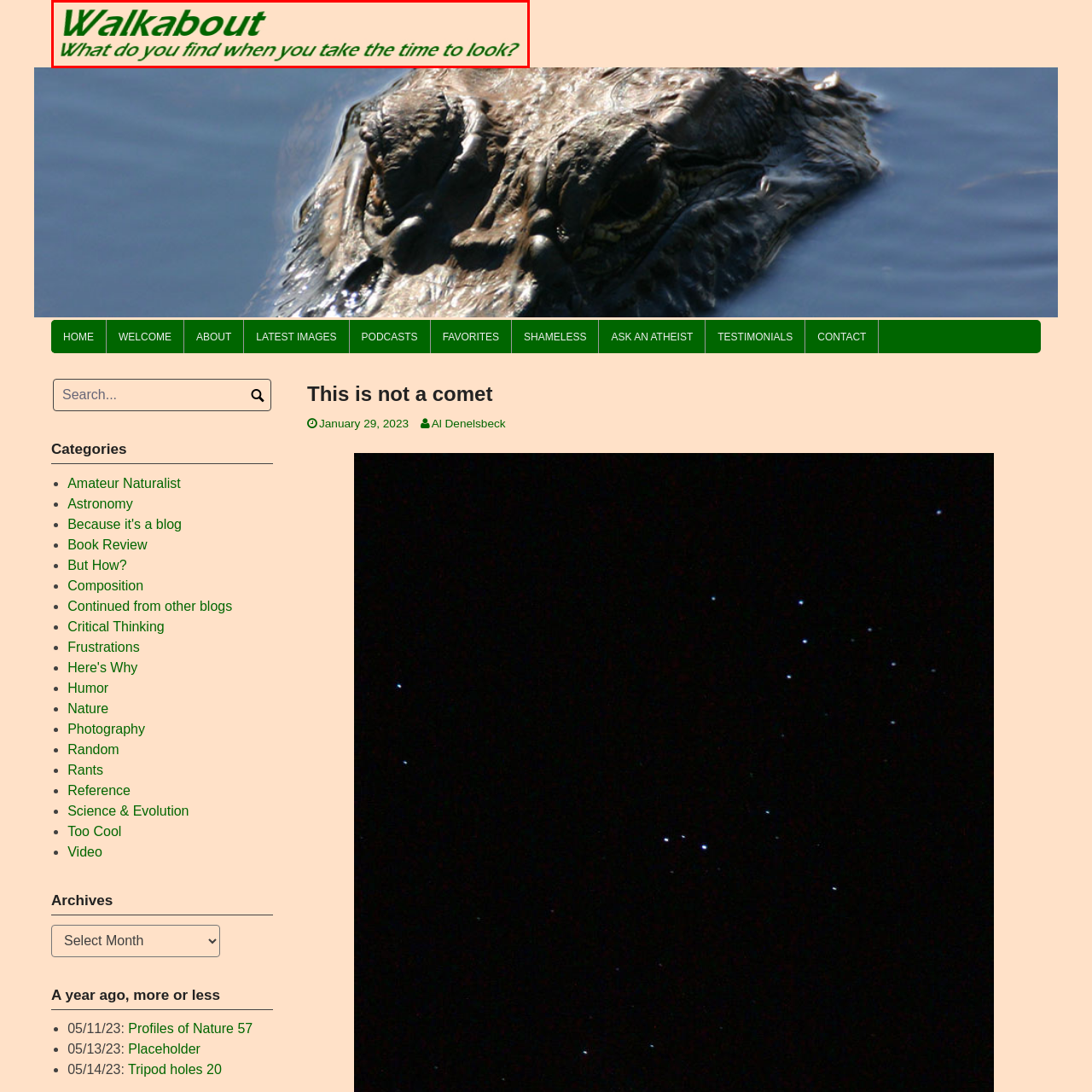What is the theme of the image?
Examine the image that is surrounded by the red bounding box and answer the question with as much detail as possible using the image.

The title 'Walkabout' and the subtitle 'What do you find when you take the time to look?' suggest that the theme of the image is exploration and discovery, inviting readers to engage in a thoughtful journey to uncover hidden wonders in everyday life.